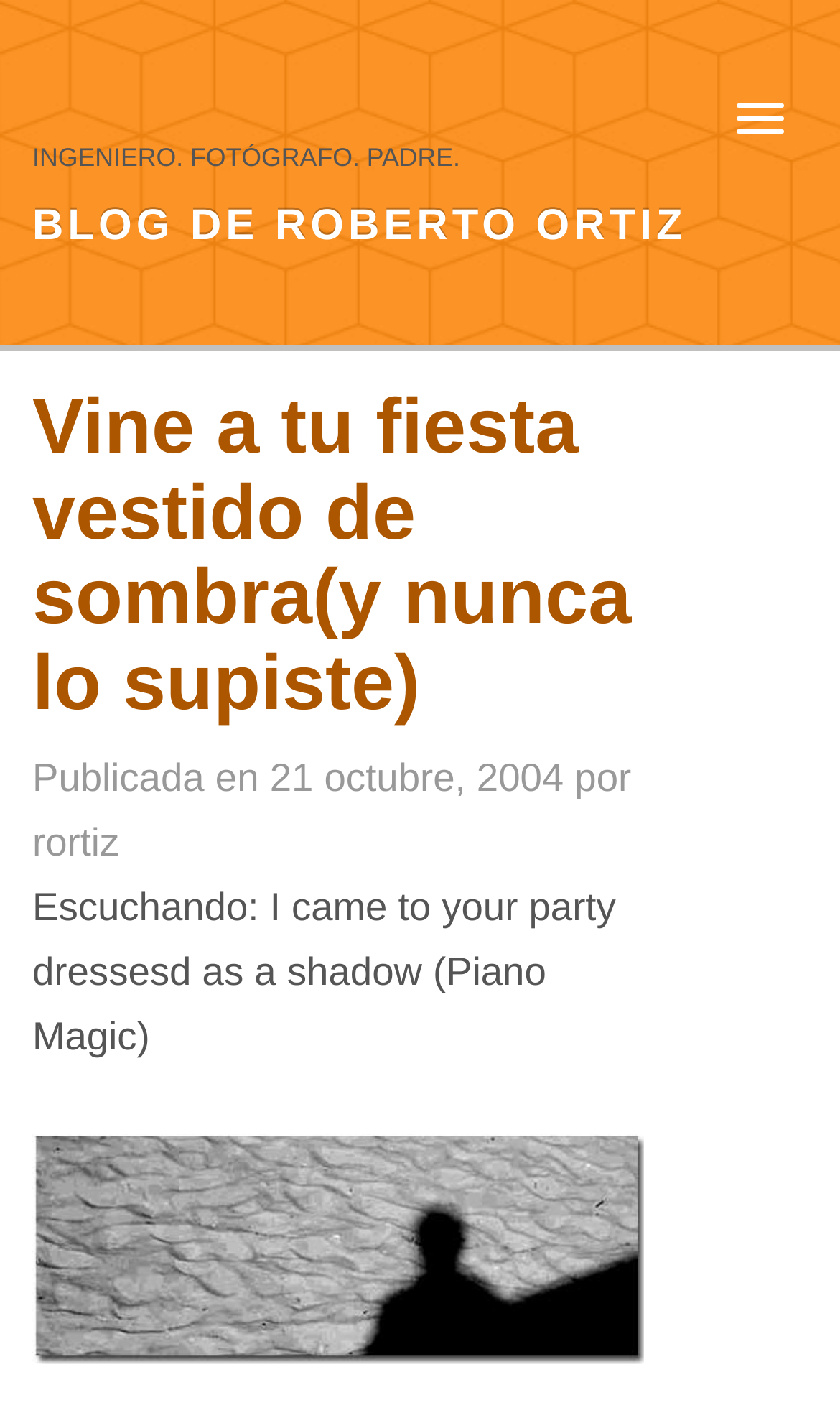What is the main title displayed on this webpage?

Vine a tu fiesta vestido de sombra(y nunca lo supiste)